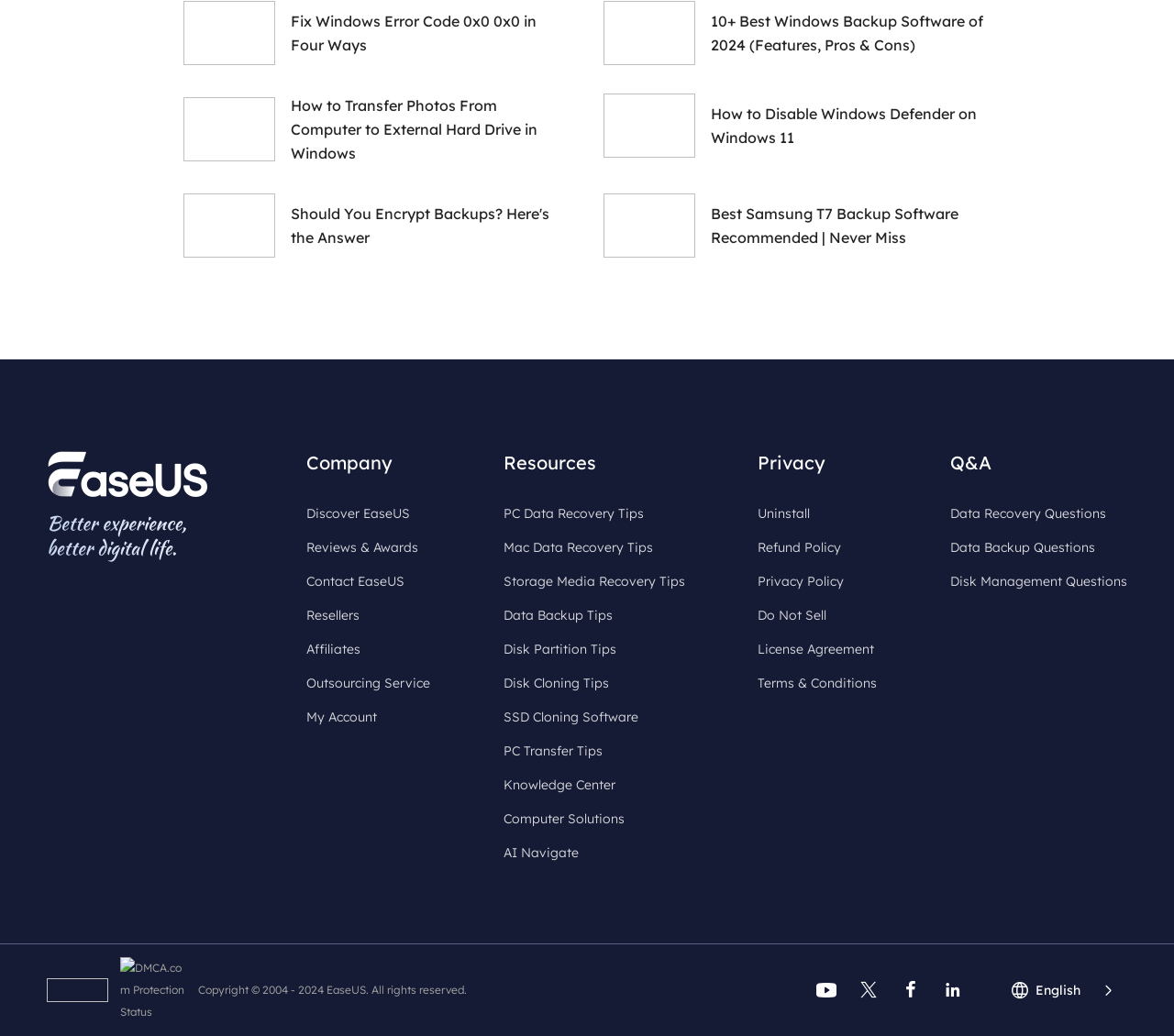Mark the bounding box of the element that matches the following description: "Storage Media Recovery Tips".

[0.429, 0.55, 0.583, 0.573]